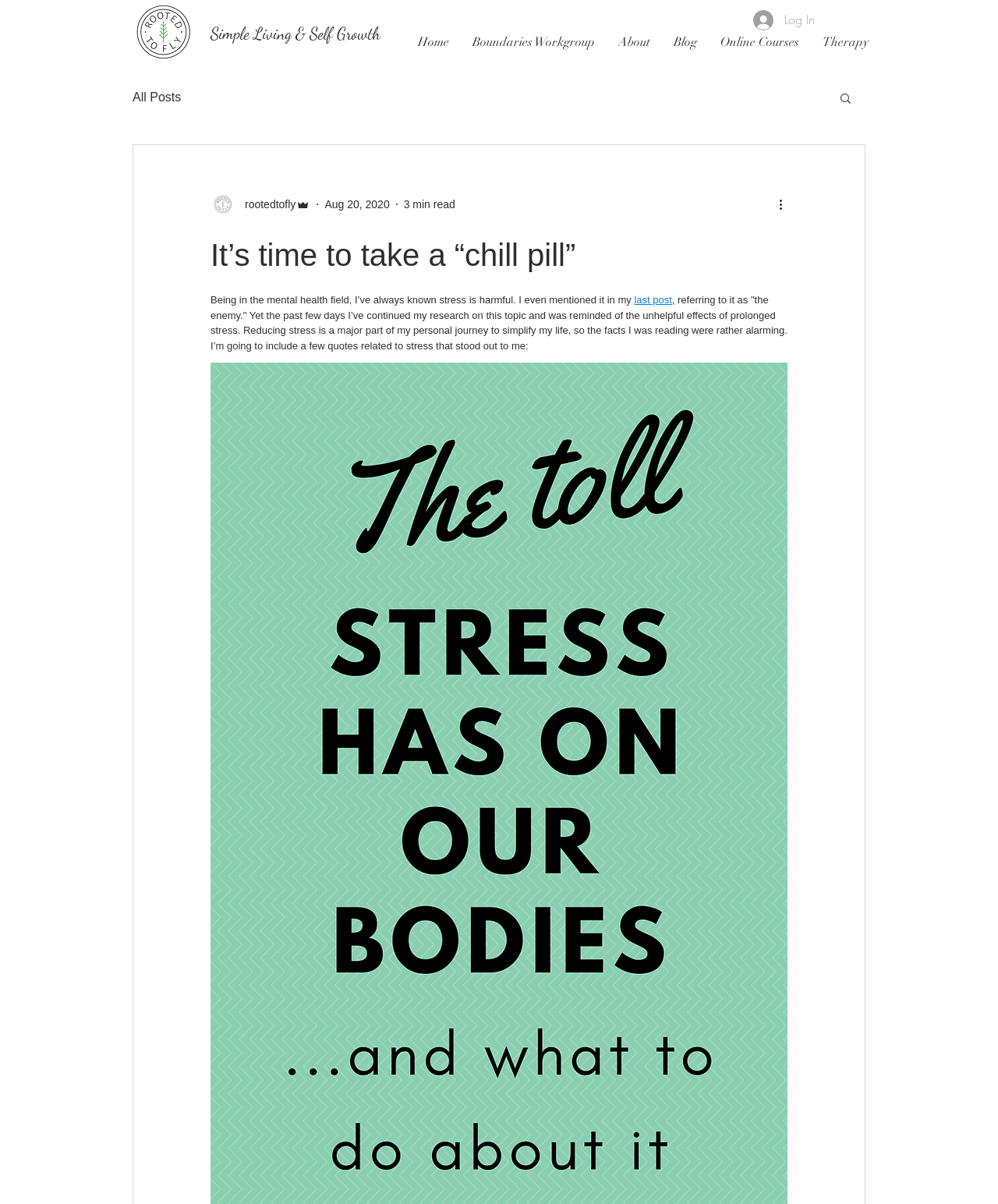Please find the bounding box coordinates of the element that you should click to achieve the following instruction: "Click the 'Home' link". The coordinates should be presented as four float numbers between 0 and 1: [left, top, right, bottom].

[0.407, 0.016, 0.462, 0.054]